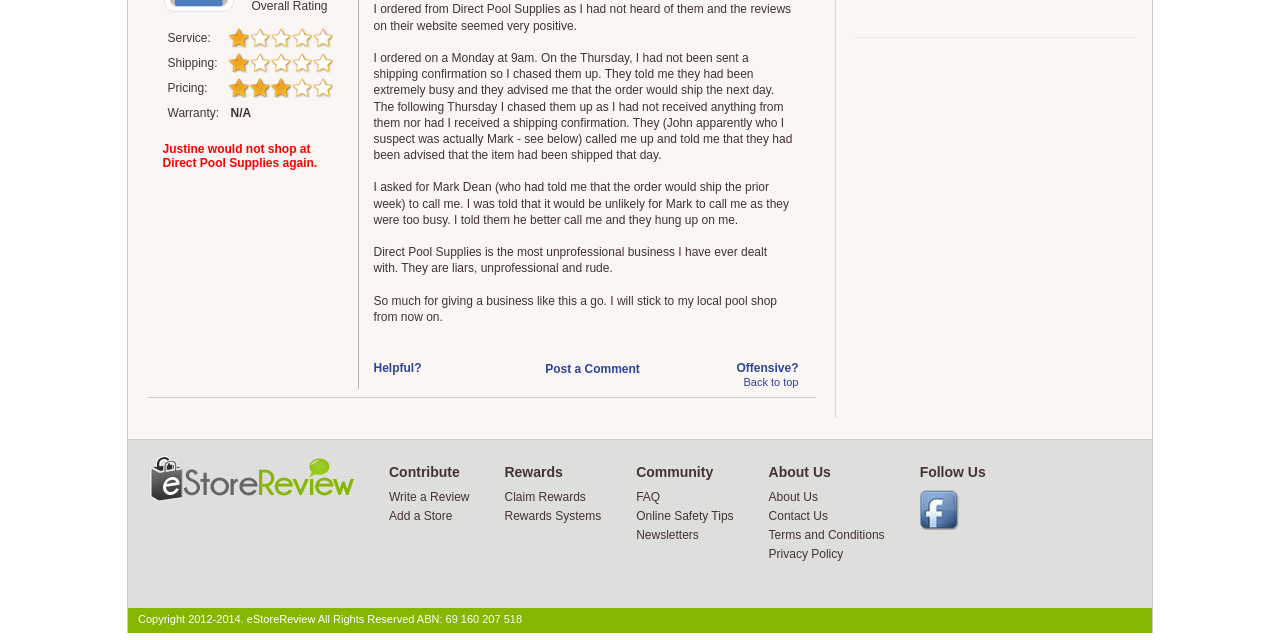Please predict the bounding box coordinates (top-left x, top-left y, bottom-right x, bottom-right y) for the UI element in the screenshot that fits the description: About Us

[0.6, 0.766, 0.639, 0.788]